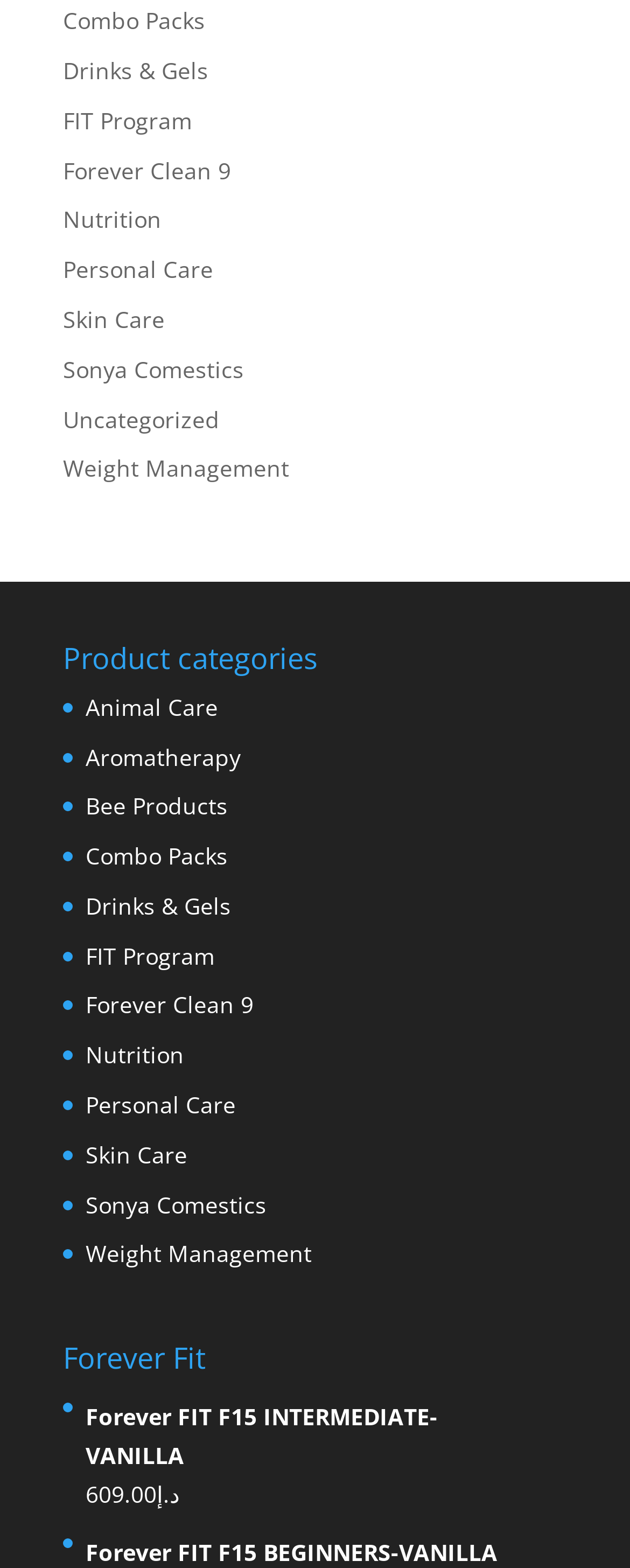What is the category of 'Forever Clean 9'?
Relying on the image, give a concise answer in one word or a brief phrase.

Product category